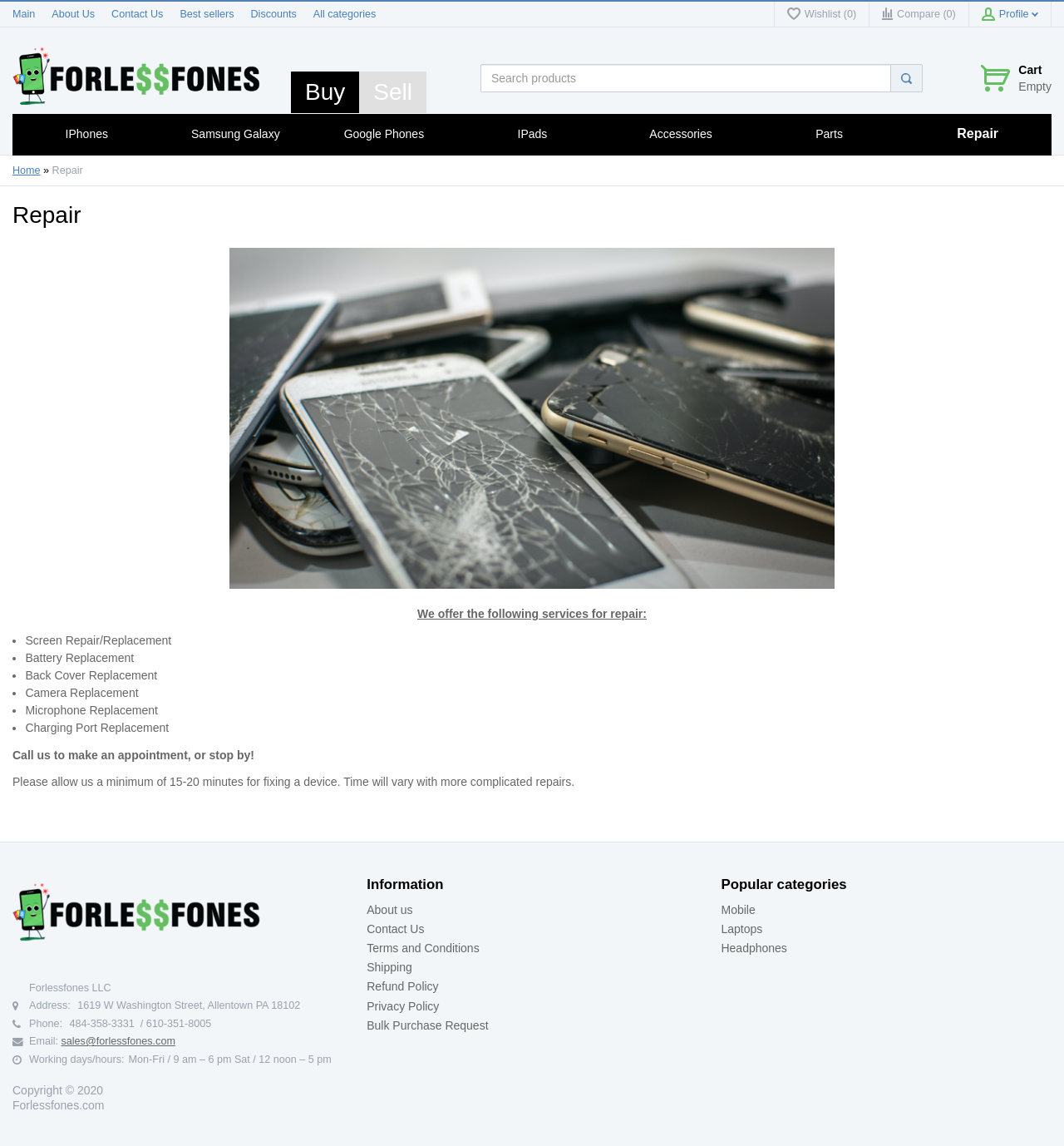Highlight the bounding box coordinates of the element you need to click to perform the following instruction: "Contact Us."

[0.105, 0.007, 0.153, 0.017]